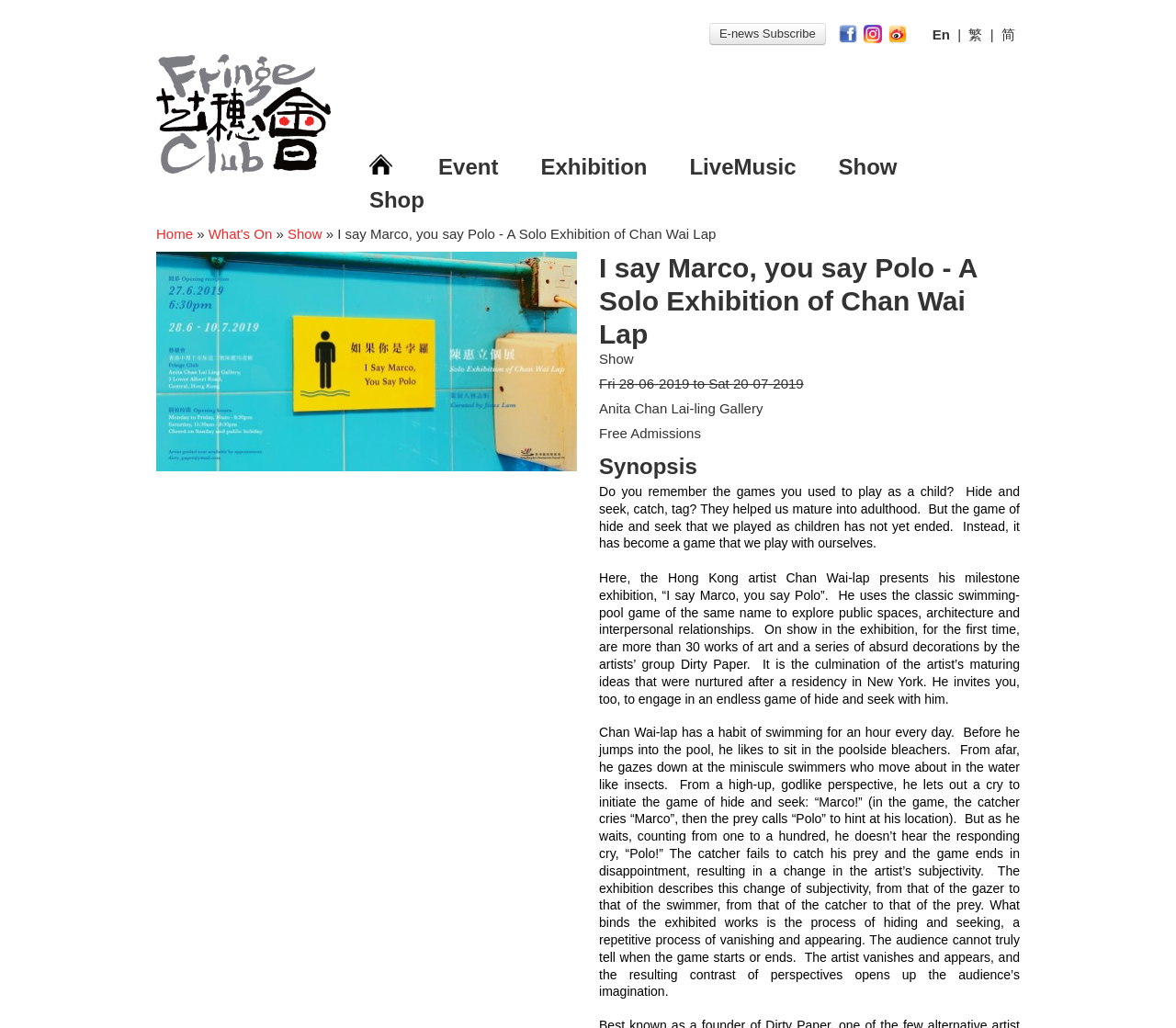What is the name of the gallery where the exhibition is held?
Kindly offer a detailed explanation using the data available in the image.

The name of the gallery where the exhibition is held can be found in the static text element with the text 'Anita Chan Lai-ling Gallery'.